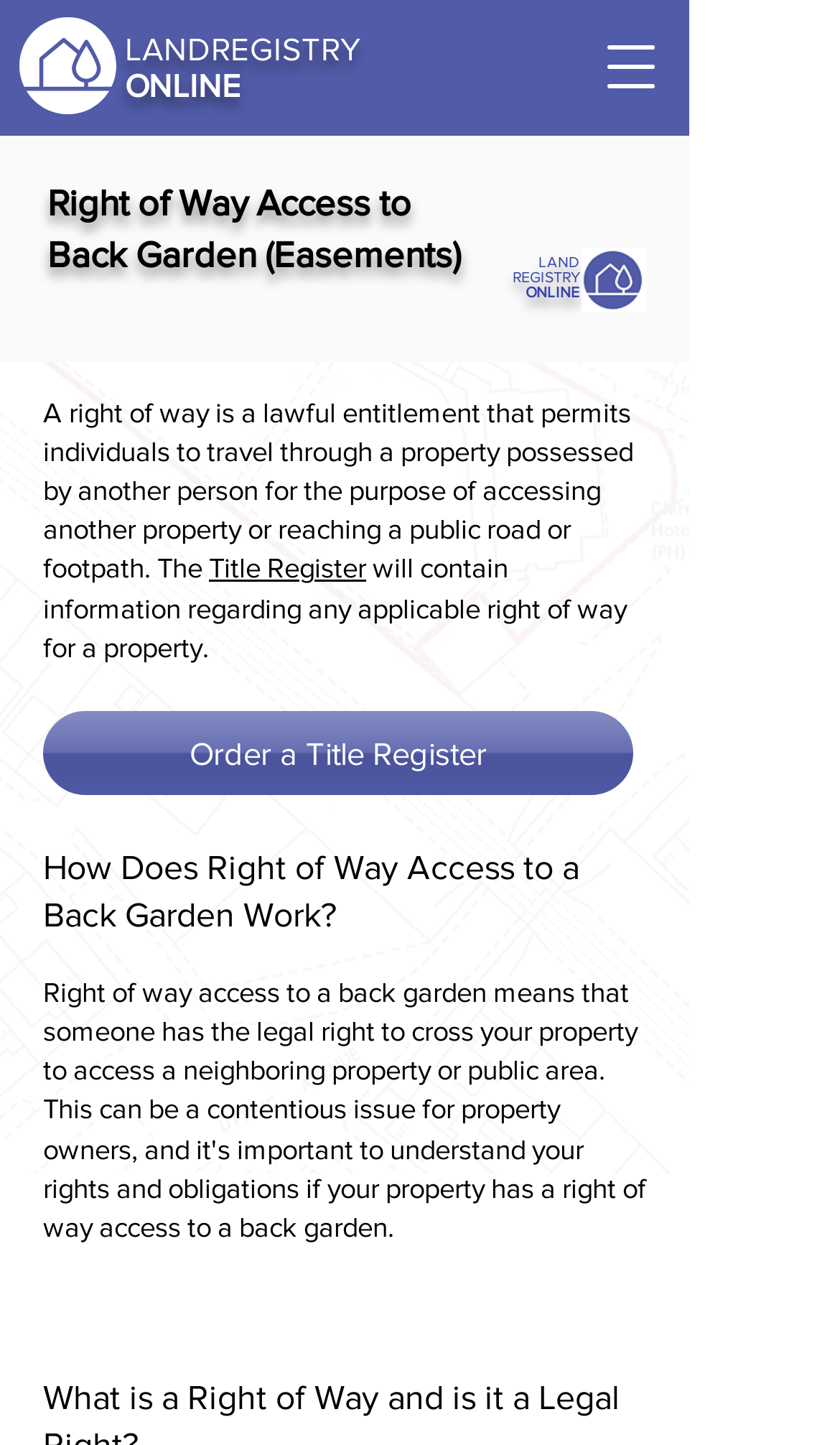Where can I find information about right of way for a property?
Answer the question in a detailed and comprehensive manner.

The webpage states that the Title Register will contain information regarding any applicable right of way for a property.